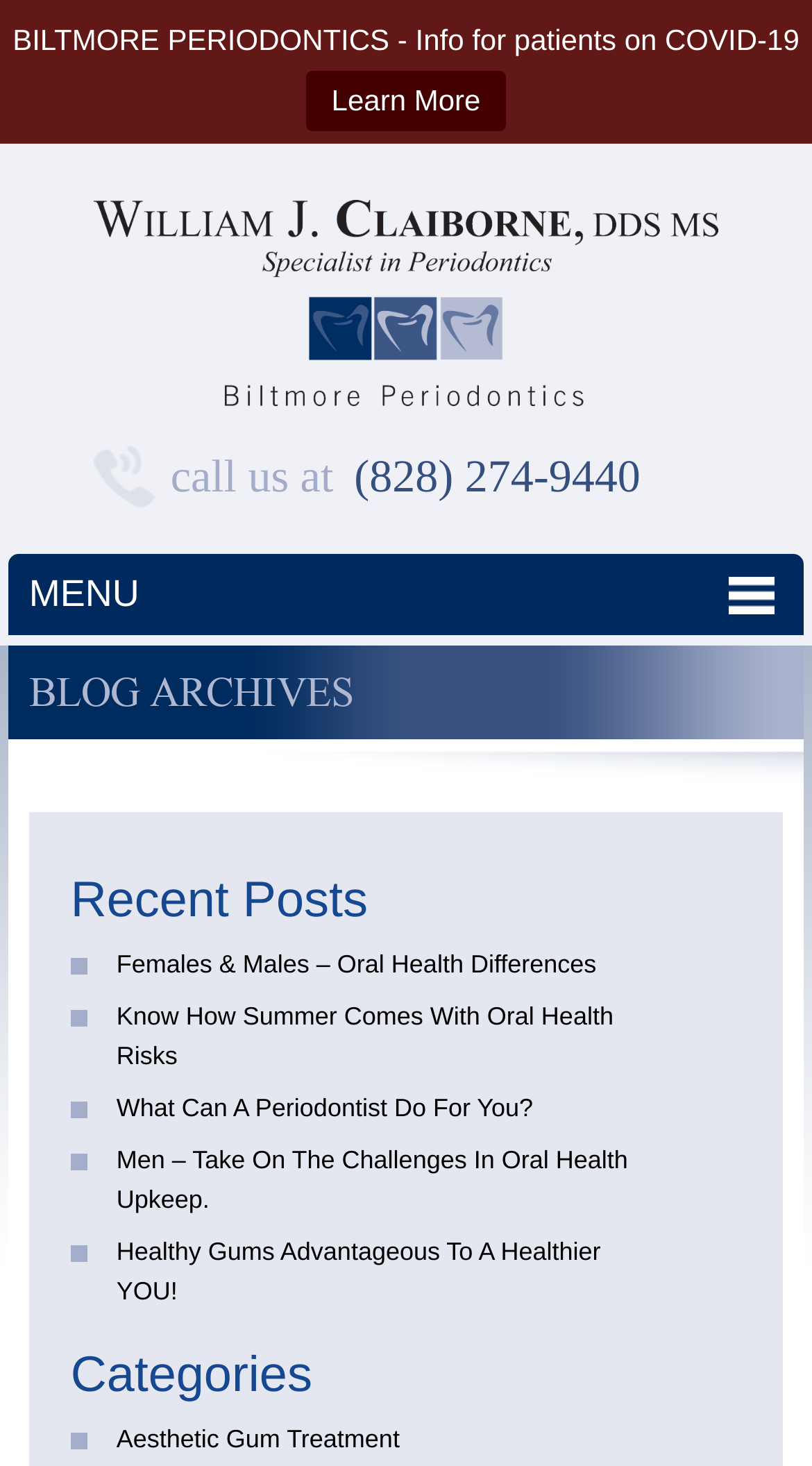Identify the bounding box coordinates of the part that should be clicked to carry out this instruction: "Read the post about oral health differences".

[0.143, 0.648, 0.734, 0.668]